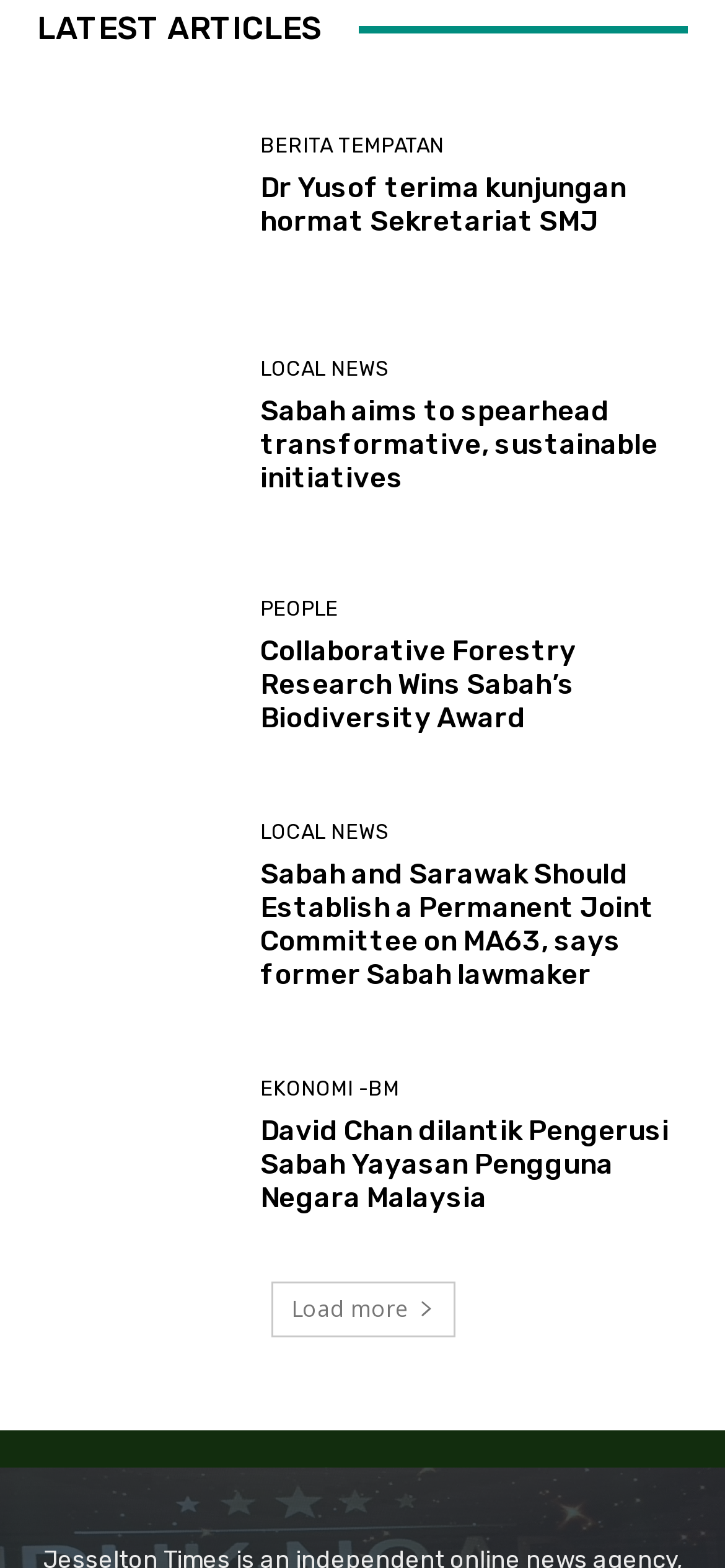Locate the bounding box of the UI element described by: "Load more" in the given webpage screenshot.

[0.373, 0.818, 0.627, 0.853]